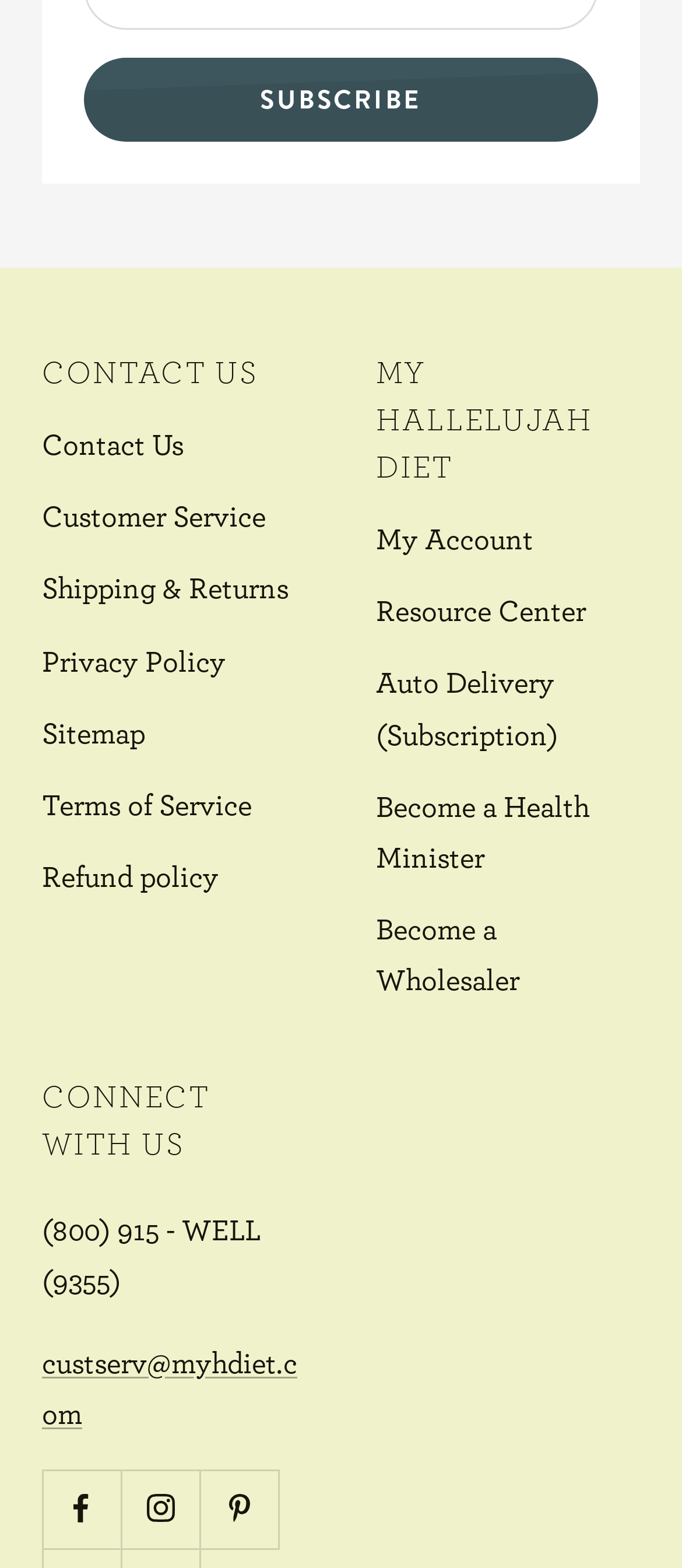Please identify the coordinates of the bounding box that should be clicked to fulfill this instruction: "Contact customer service".

[0.062, 0.268, 0.269, 0.3]